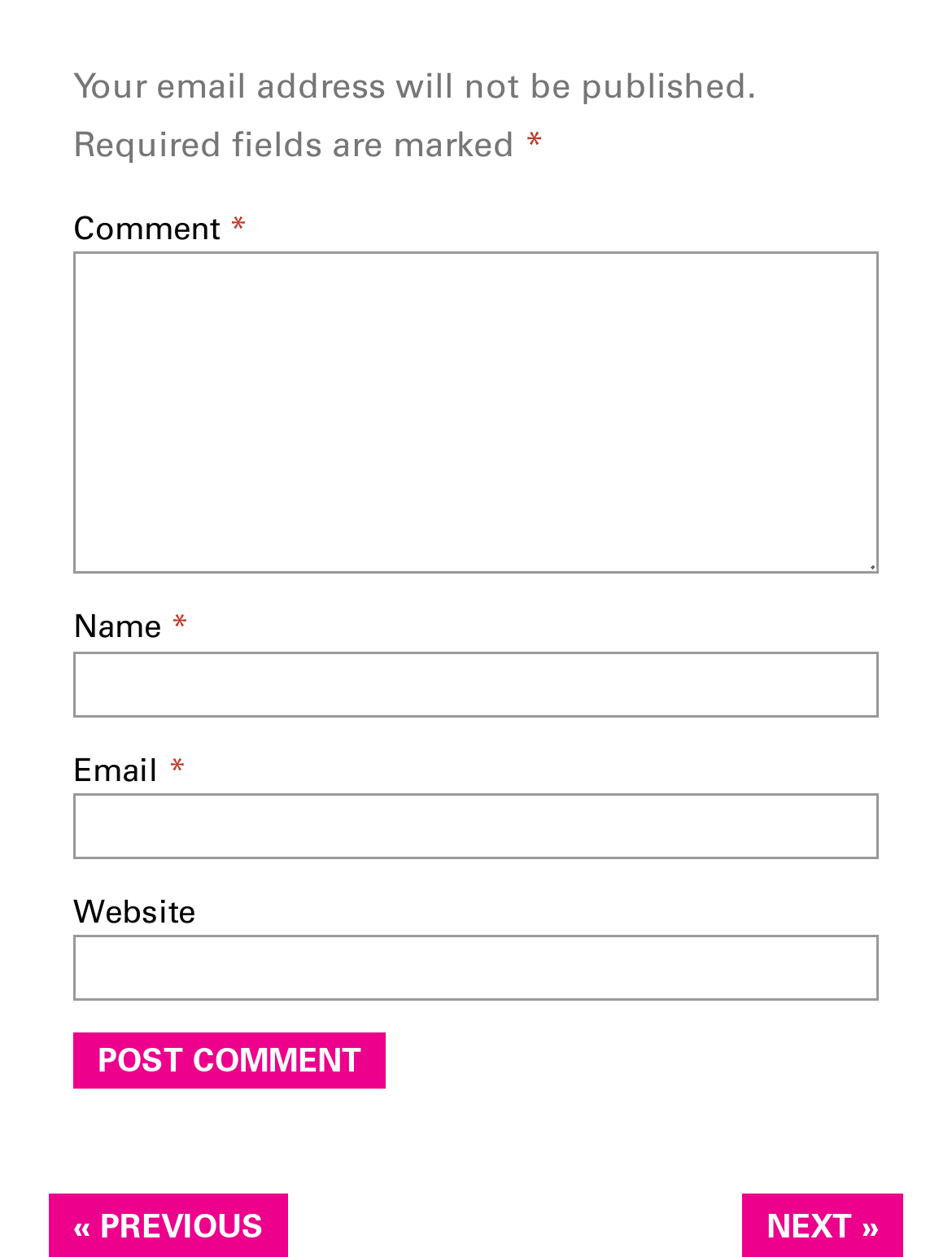What is the purpose of the links '« PREVIOUS' and 'NEXT »'?
Using the details from the image, give an elaborate explanation to answer the question.

The links '« PREVIOUS' and 'NEXT »' are likely pagination links that allow users to navigate between previous and next pages of comments or content on the website.